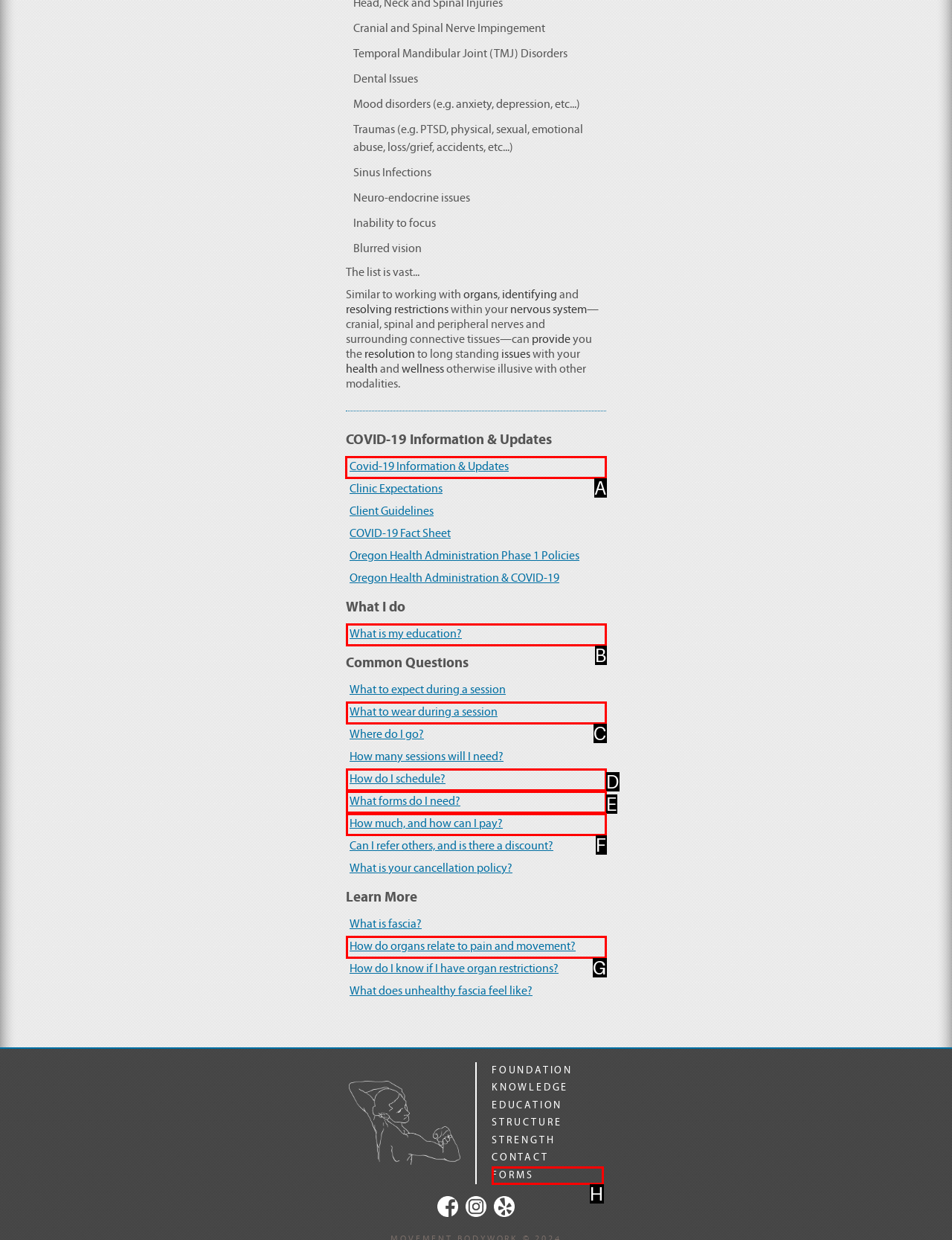Tell me the letter of the UI element to click in order to accomplish the following task: Click on COVID-19 Information & Updates
Answer with the letter of the chosen option from the given choices directly.

A